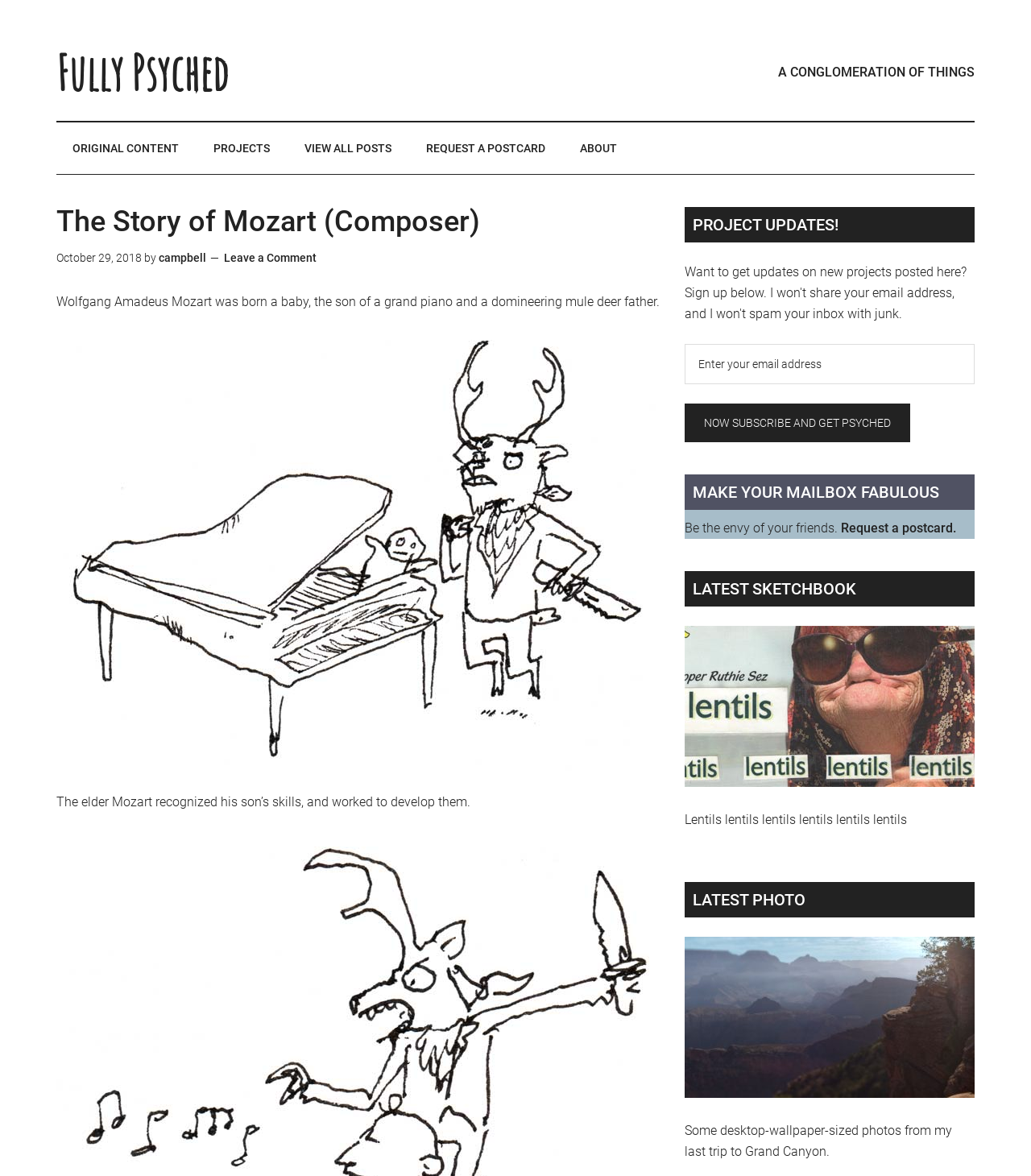Summarize the webpage comprehensively, mentioning all visible components.

This webpage is about the story of Mozart, presented in a cartoon form. At the top, there is a link to "Fully Psyched" and a heading that reads "A CONGLOMERATION OF THINGS". Below this, there is a navigation menu with links to "ORIGINAL CONTENT", "PROJECTS", "VIEW ALL POSTS", "REQUEST A POSTCARD", and "ABOUT".

The main content of the page is divided into sections. The first section has a heading that reads "The Story of Mozart (Composer)" and displays the date "October 29, 2018" and the author's name "campbell". Below this, there is a paragraph of text that describes Mozart's birth and his father's recognition of his skills. This is accompanied by an image of a mule deer standing by a piano with a baby in it. 

The next section has a heading that reads "PROJECT UPDATES!" and contains a textbox to enter an email address and a button to subscribe. Below this, there are three sections with headings "MAKE YOUR MAILBOX FABULOUS", "LATEST SKETCHBOOK", and "LATEST PHOTO". Each of these sections contains a brief description and an image or link to related content. The "LATEST SKETCHBOOK" section has a link to a postcard collage, and the "LATEST PHOTO" section has a link to a photo of the Grand Canyon.